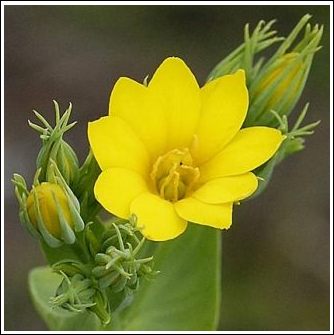How many petals do Yellow-wort flowers typically have?
Please respond to the question with as much detail as possible.

According to the caption, the vibrant yellow flowers of Yellow-wort are characterized by a star-like shape, comprised of six to eight petals.